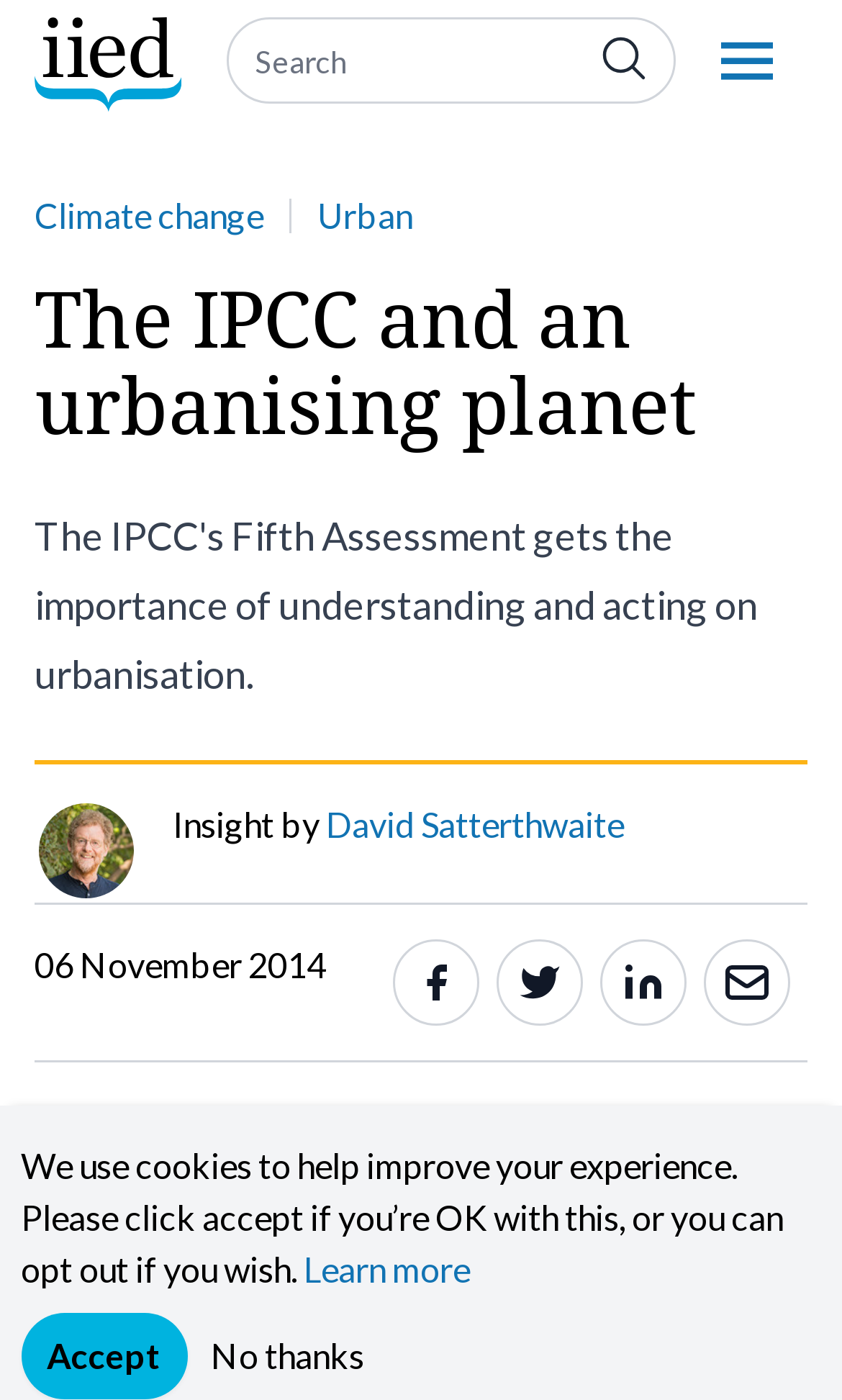Explain in detail what is displayed on the webpage.

The webpage is about the International Institute for Environment and Development, with a focus on the IPCC's Fifth Assessment and urbanization. At the top left, there is a "Skip to main content" link, followed by a "Home" link with an accompanying image. To the right of these links, there is a search textbox and a button with an image.

On the top right, there is a "Menu" link with an image, which expands to reveal a navigation menu with themes such as "Climate change" and "Urban". Below this menu, the main content of the page begins with a heading "The IPCC and an urbanising planet". 

To the right of the heading, there is an image of David Satterthwaite, accompanied by a text "Insight by" and a link to his name. Below this, there is a date "06 November 2014" and a set of social media sharing links, each with an accompanying image, including Facebook, Twitter, Linkedin, and email.

Further down the page, there is a document section with a "Learn more" button, and at the very bottom, there are three buttons: "Accept", "No thanks", and another "Learn more" button.